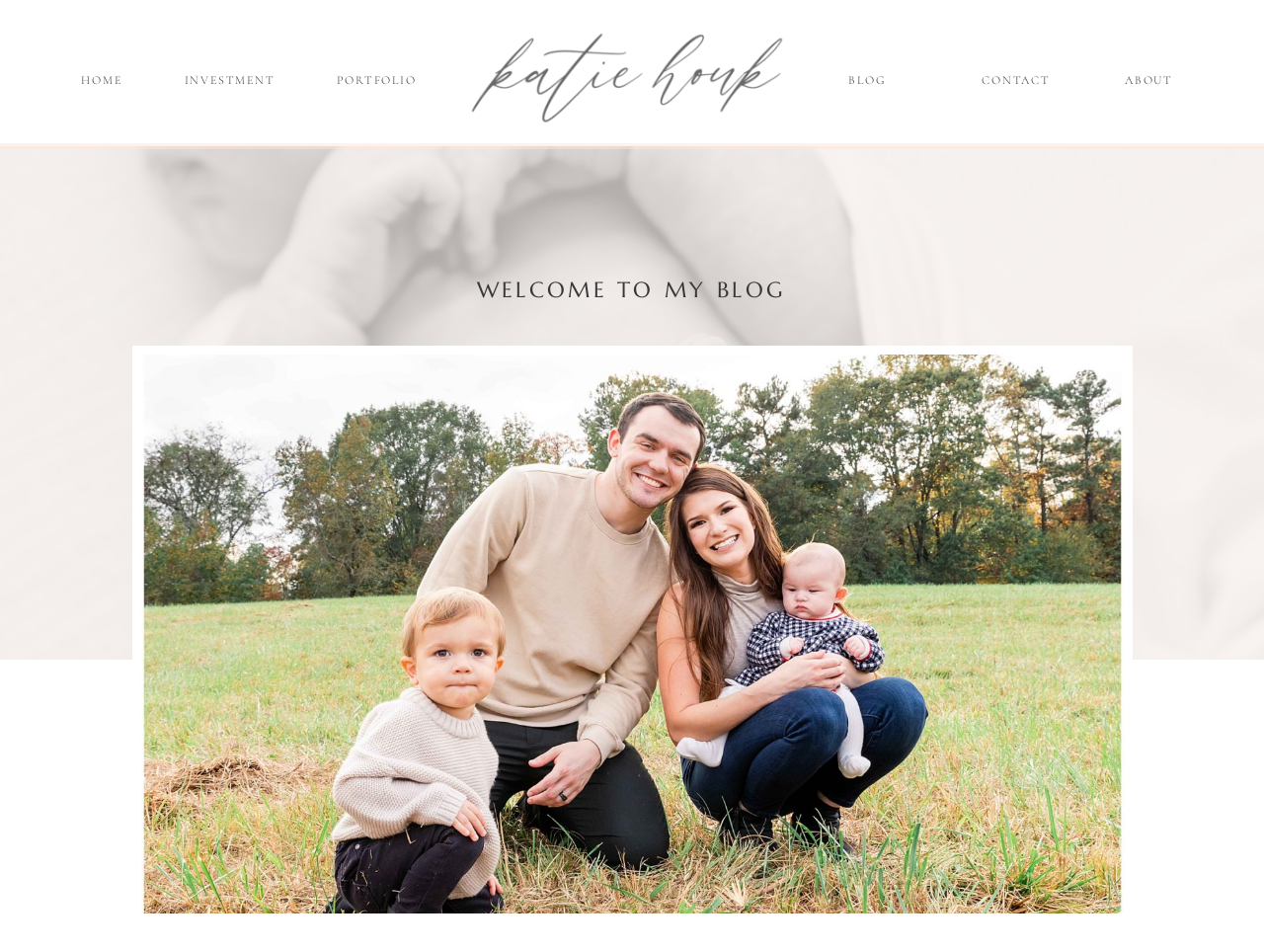How many navigation links are at the top of the page?
Look at the screenshot and respond with a single word or phrase.

5